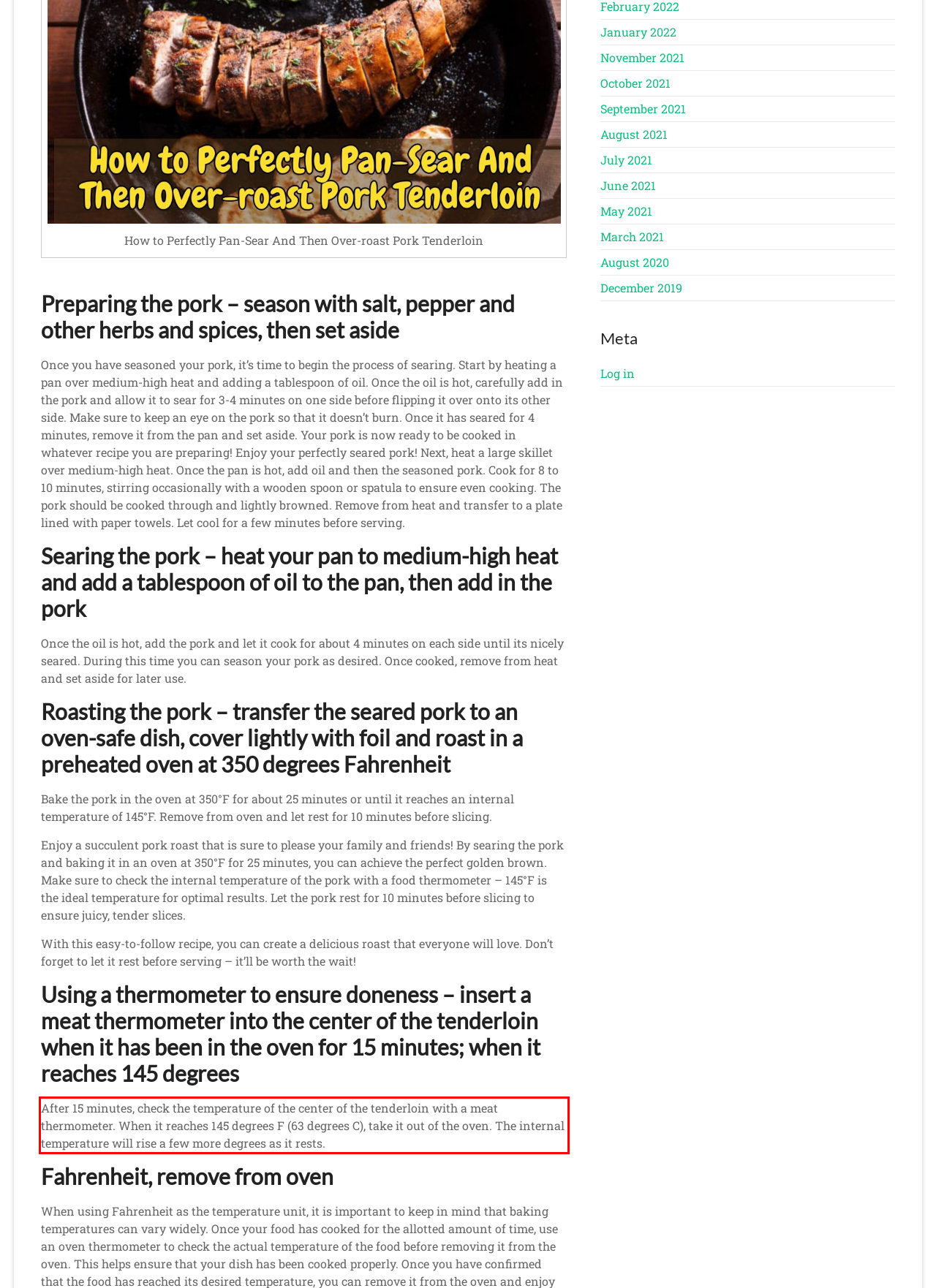With the given screenshot of a webpage, locate the red rectangle bounding box and extract the text content using OCR.

After 15 minutes, check the temperature of the center of the tenderloin with a meat thermometer. When it reaches 145 degrees F (63 degrees C), take it out of the oven. The internal temperature will rise a few more degrees as it rests.